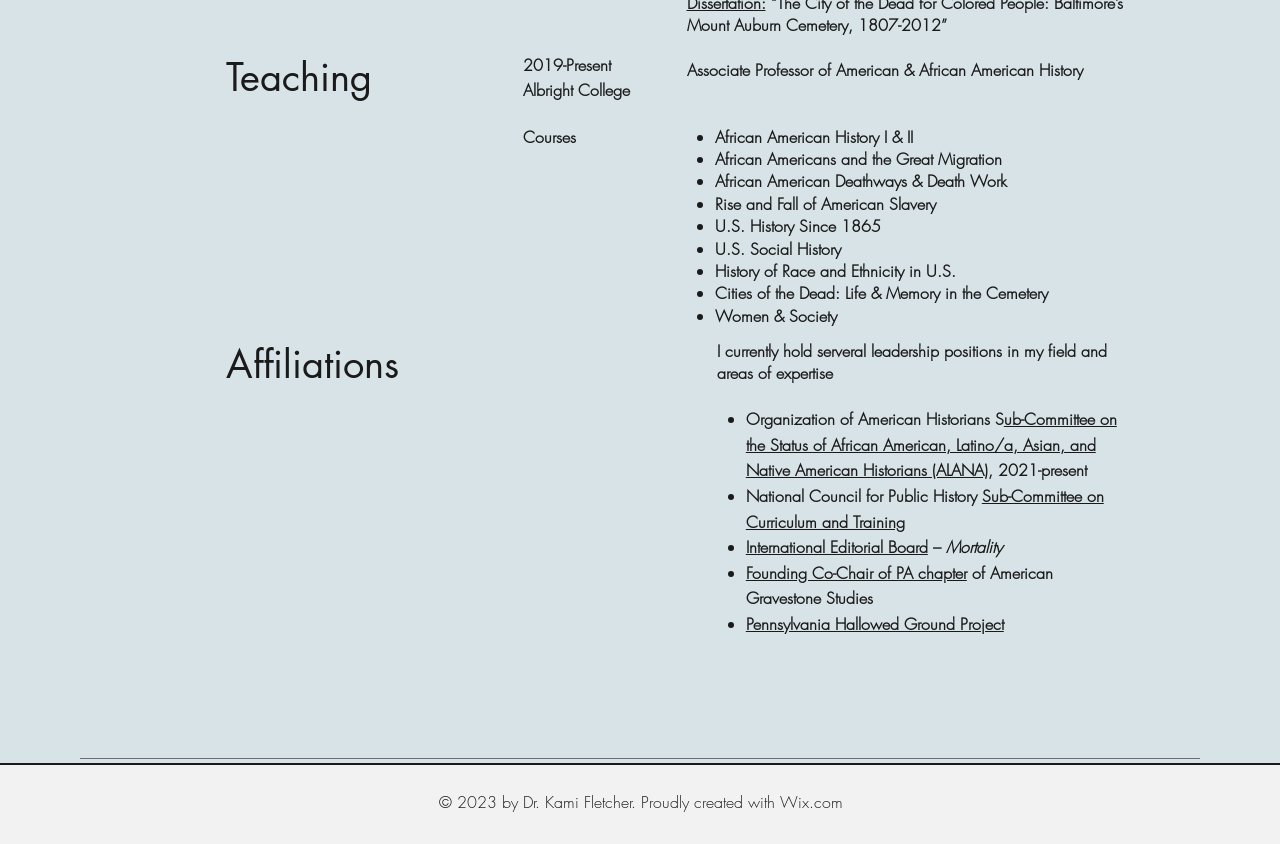Provide the bounding box coordinates, formatted as (top-left x, top-left y, bottom-right x, bottom-right y), with all values being floating point numbers between 0 and 1. Identify the bounding box of the UI element that matches the description: Wix.com

[0.609, 0.937, 0.659, 0.963]